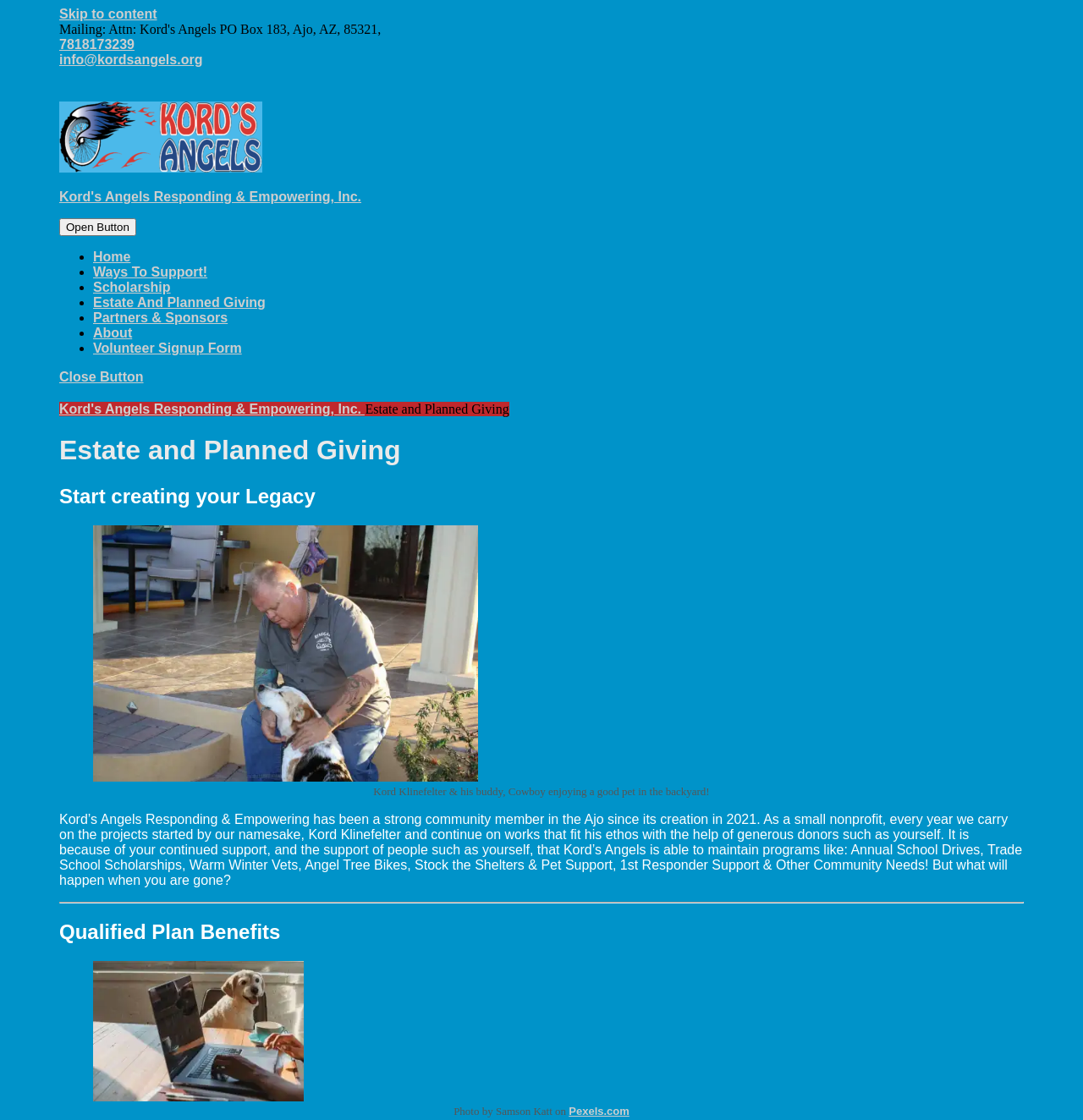What is the topic of the webpage?
Use the screenshot to answer the question with a single word or phrase.

Estate and Planned Giving